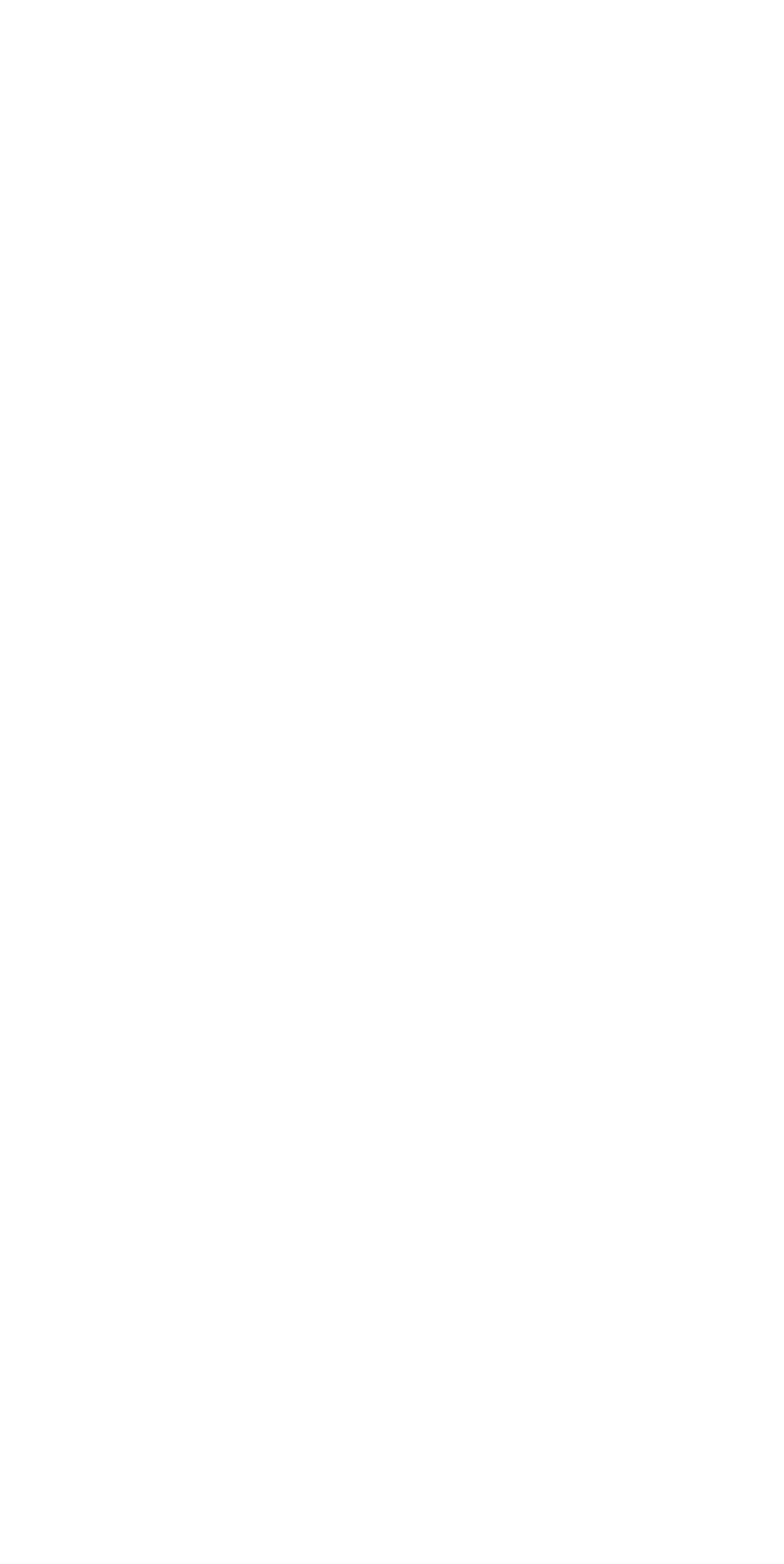Please determine the bounding box coordinates for the UI element described as: "HBR.org, October 2012".

[0.156, 0.725, 0.533, 0.748]